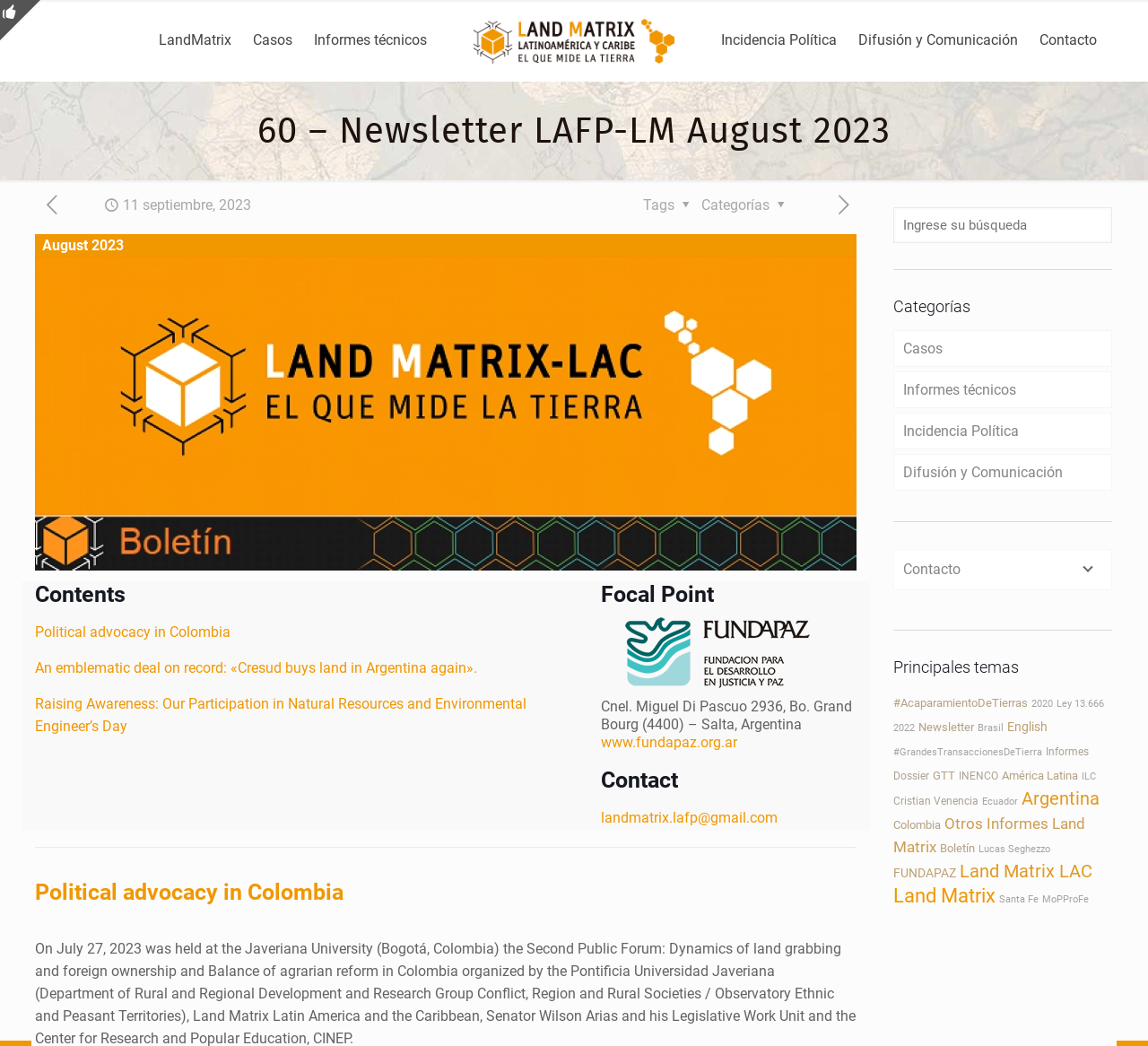Please identify the bounding box coordinates of the area that needs to be clicked to follow this instruction: "go to the 'Incidencia Política' page".

[0.62, 0.0, 0.736, 0.077]